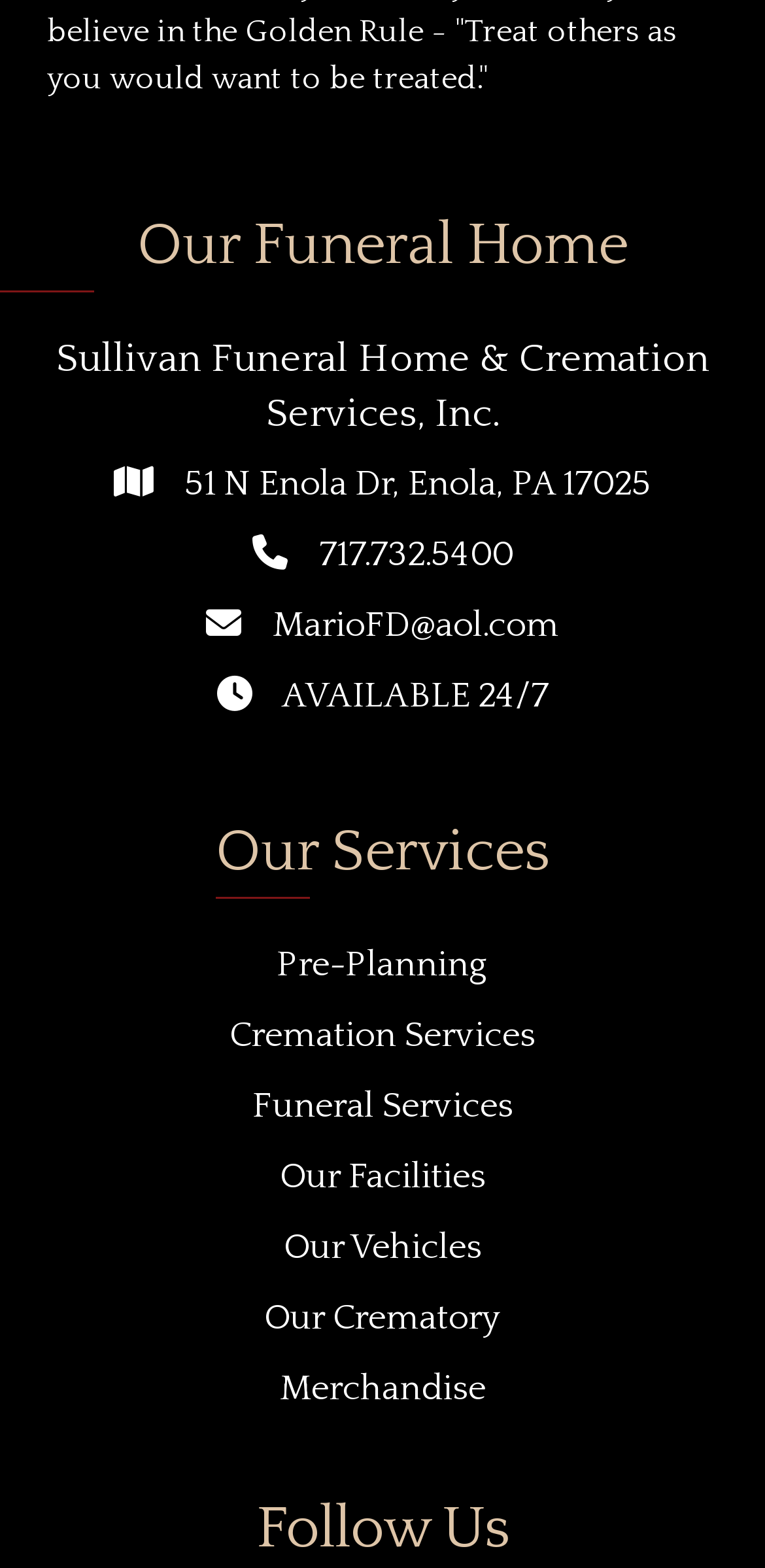Determine the bounding box coordinates of the element that should be clicked to execute the following command: "learn about pre-planning".

[0.362, 0.603, 0.638, 0.628]